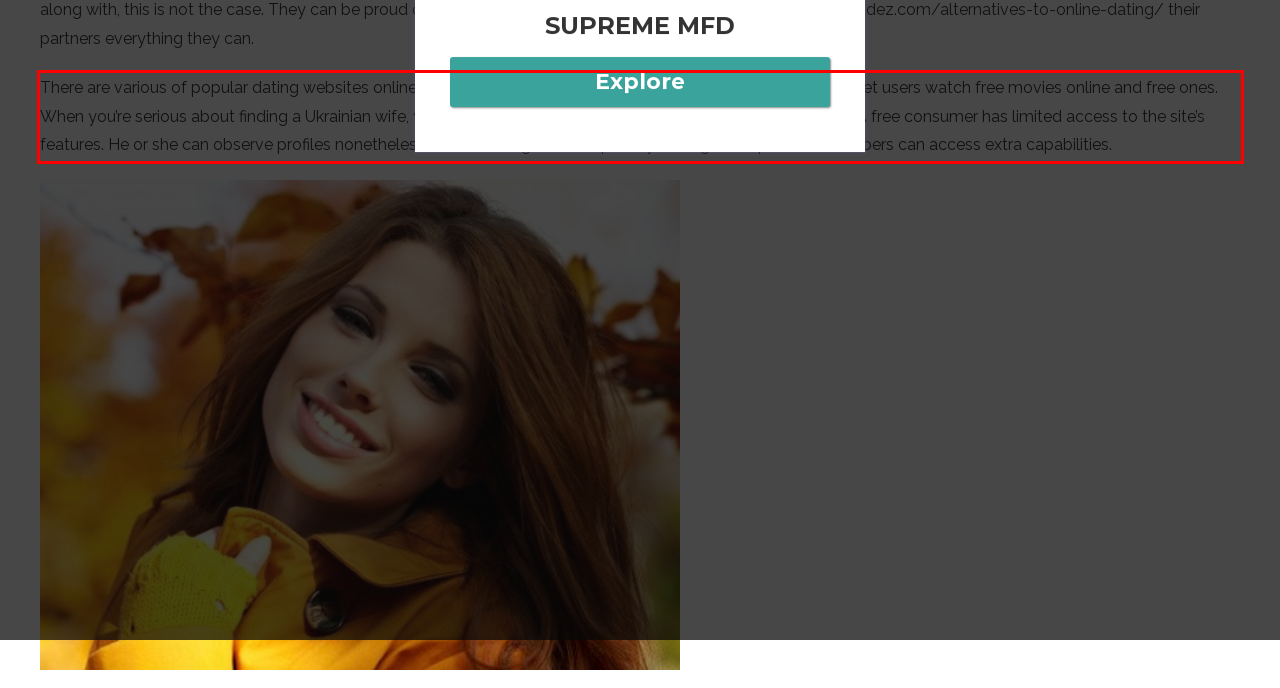Within the screenshot of the webpage, there is a red rectangle. Please recognize and generate the text content inside this red bounding box.

There are various of popular dating websites online offering a wide variety of expertise. These include sites that let users watch free movies online and free ones. When you’re serious about finding a Ukrainian wife, you should consider learning to be a total member of a site. A free consumer has limited access to the site’s features. He or she can observe profiles nonetheless cannot change all their privacy settings. The paid out members can access extra capabilities.